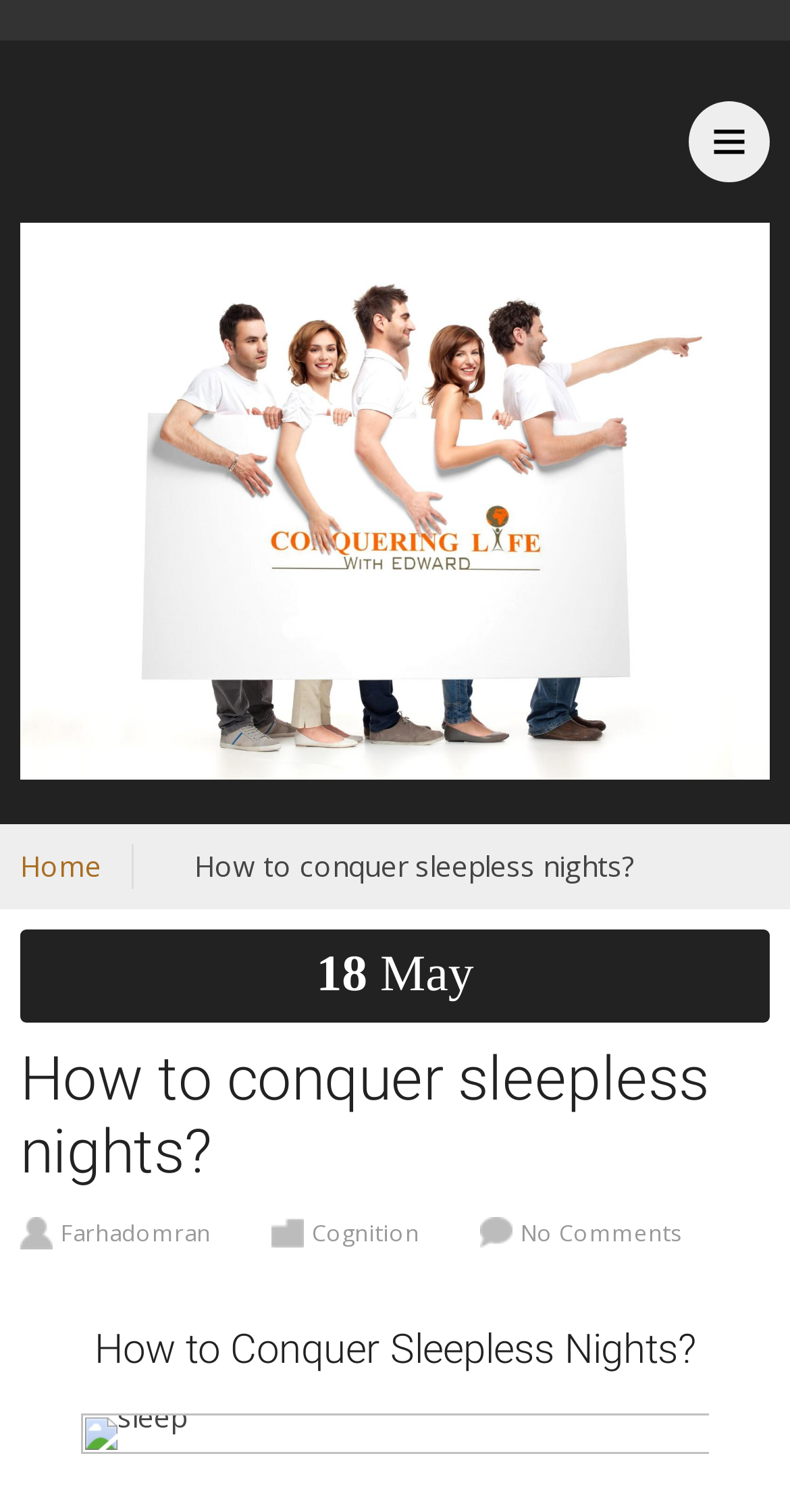Using the information shown in the image, answer the question with as much detail as possible: What is the phone number of Weybridge Hypnosis?

The phone number can be found in the top section of the webpage, next to the link 'Weybridge Hypnosis' and the image with the same name.